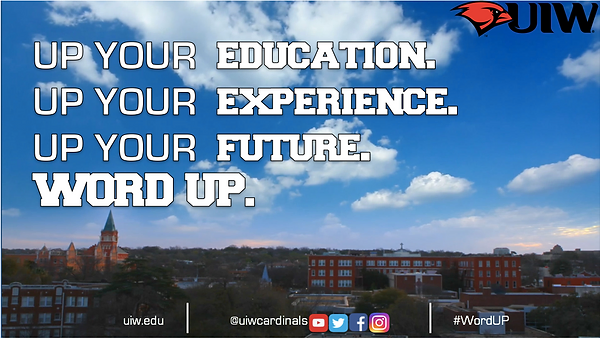Provide a comprehensive description of the image.

The image features a vibrant billboard ad promoting the University of the Incarnate Word (UIW). The striking visual showcases a blue sky dotted with fluffy clouds above the university's campus, capturing a picturesque view of the buildings below. Bold, dynamic text highlights key messages: "UP YOUR EDUCATION. UP YOUR EXPERIENCE. UP YOUR FUTURE." The central phrase, "WORD UP," stands out, creating a call to action that resonates with prospective students. 

The billboard is adorned with the university’s logo, featuring a stylized bird, which adds branding to the design. At the bottom, various social media icons invite engagement, along with the university's website URL, enhancing connectivity with the audience. This creative effort was part of a campaign devised for a professional and technical writing course, aimed at capturing attention and encouraging students to elevate their academic and professional journeys.